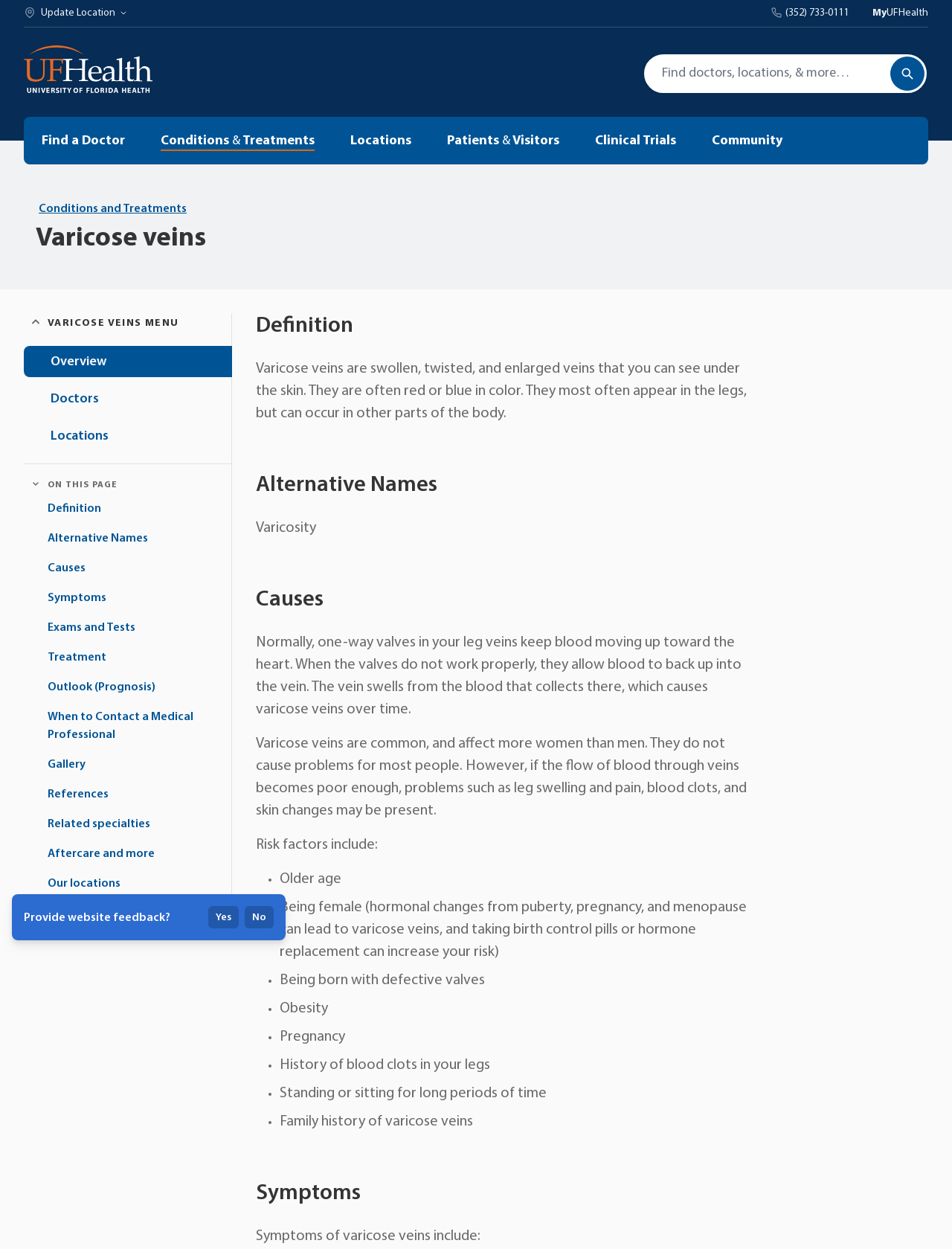From the given element description: "Insurance", find the bounding box for the UI element. Provide the coordinates as four float numbers between 0 and 1, in the order [left, top, right, bottom].

[0.024, 0.138, 0.081, 0.149]